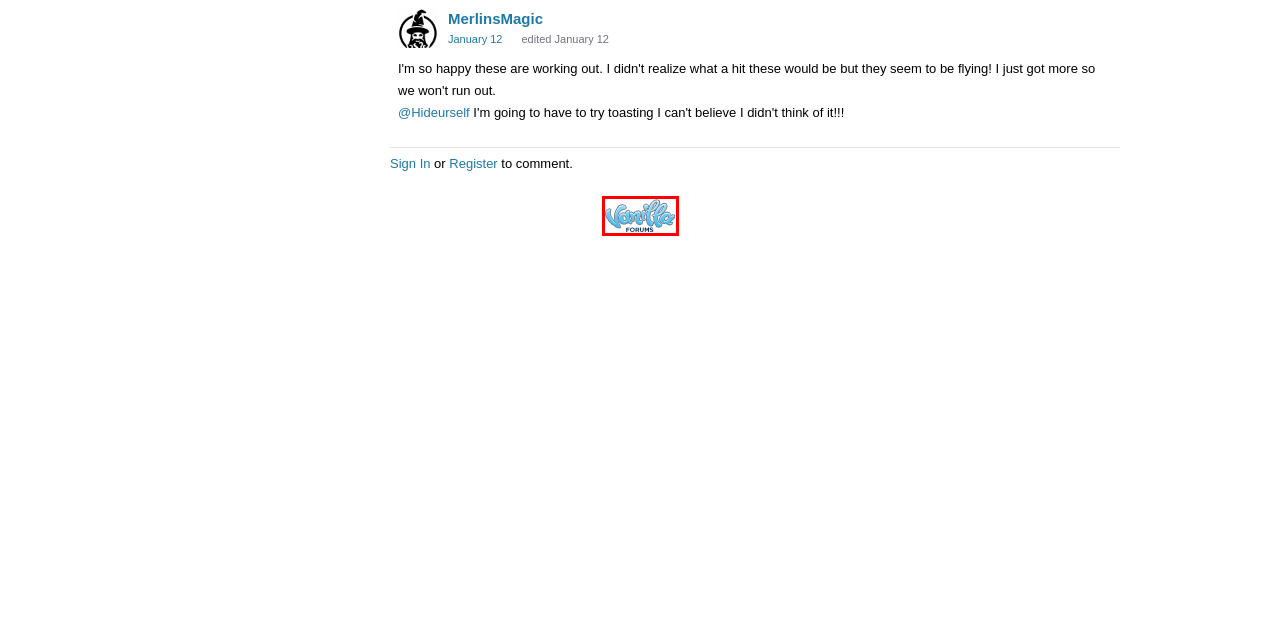You have received a screenshot of a webpage with a red bounding box indicating a UI element. Please determine the most fitting webpage description that matches the new webpage after clicking on the indicated element. The choices are:
A. MikeyC — Medicineman Forums
B. Open Source Community Forum Software
C. General — Medicineman Forums
D. Hideurself — Medicineman Forums
E. Medicineman Dispensary Discussion Forum
F. Product Reviews — Medicineman Forums
G. Questions — Medicineman Forums
H. MerlinsMagic — Medicineman Forums

B